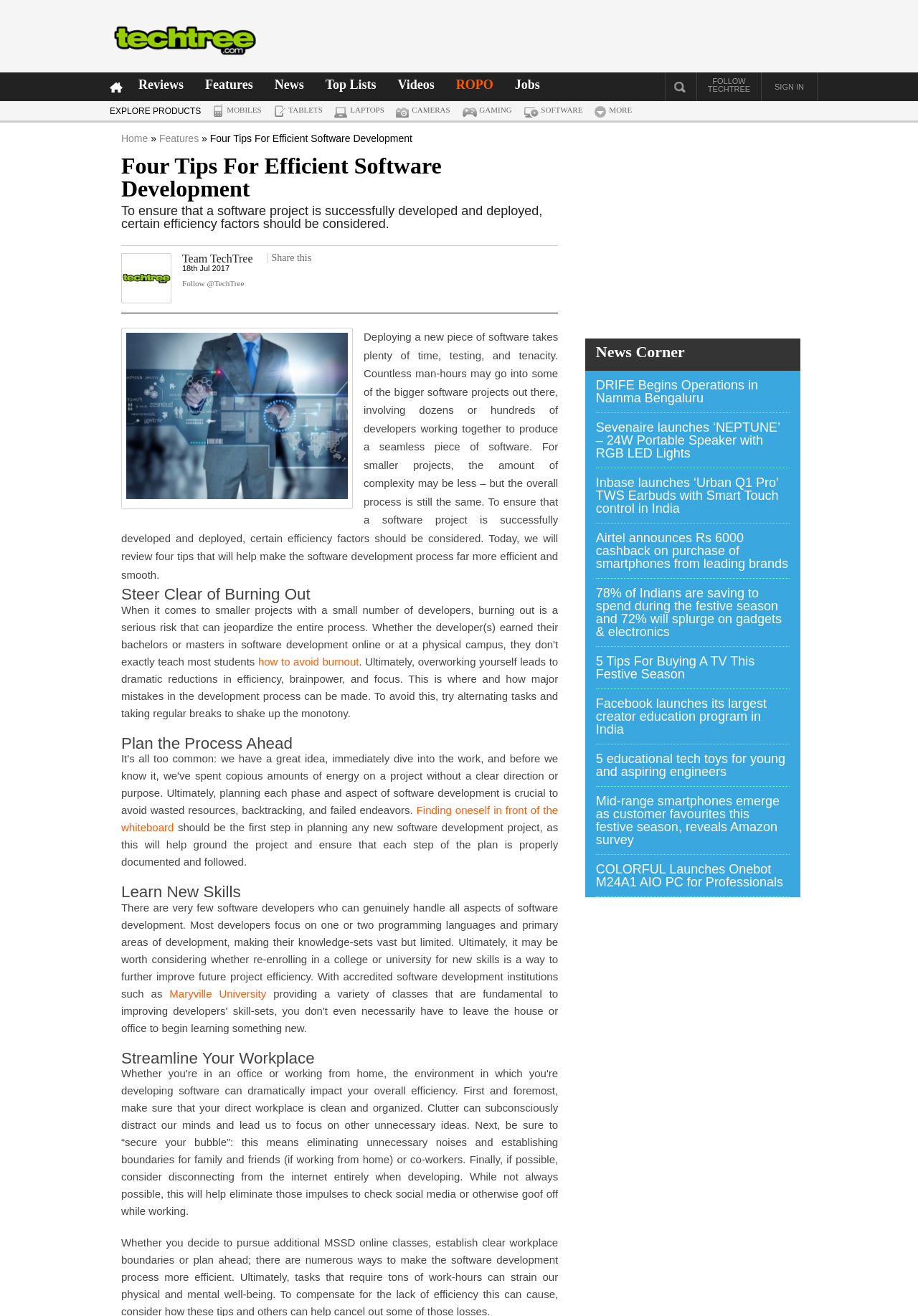Please identify the bounding box coordinates of the clickable area that will allow you to execute the instruction: "Go to the 'Reviews' page".

[0.139, 0.055, 0.212, 0.069]